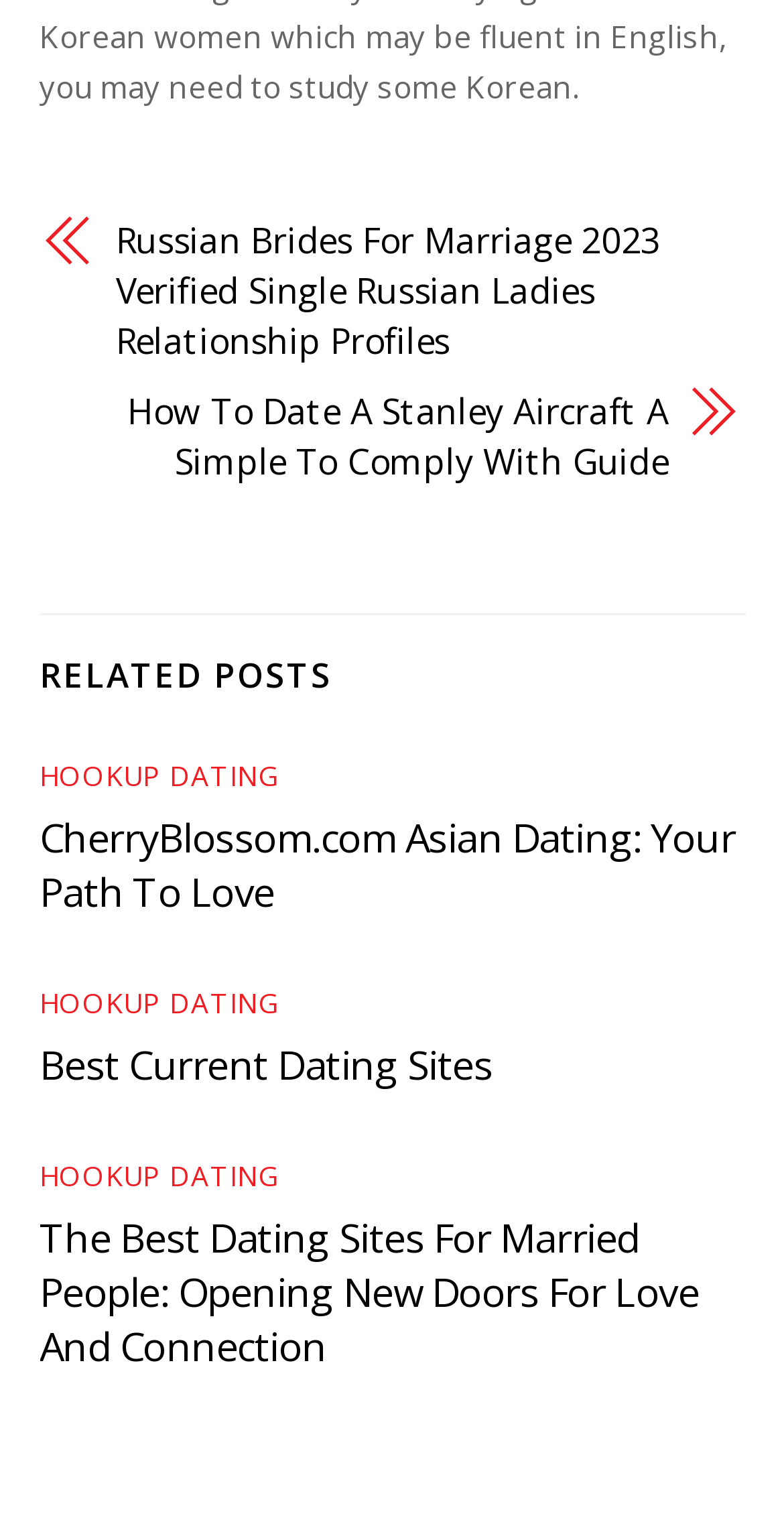Please locate the bounding box coordinates for the element that should be clicked to achieve the following instruction: "View Best Current Dating Sites". Ensure the coordinates are given as four float numbers between 0 and 1, i.e., [left, top, right, bottom].

[0.05, 0.681, 0.629, 0.717]